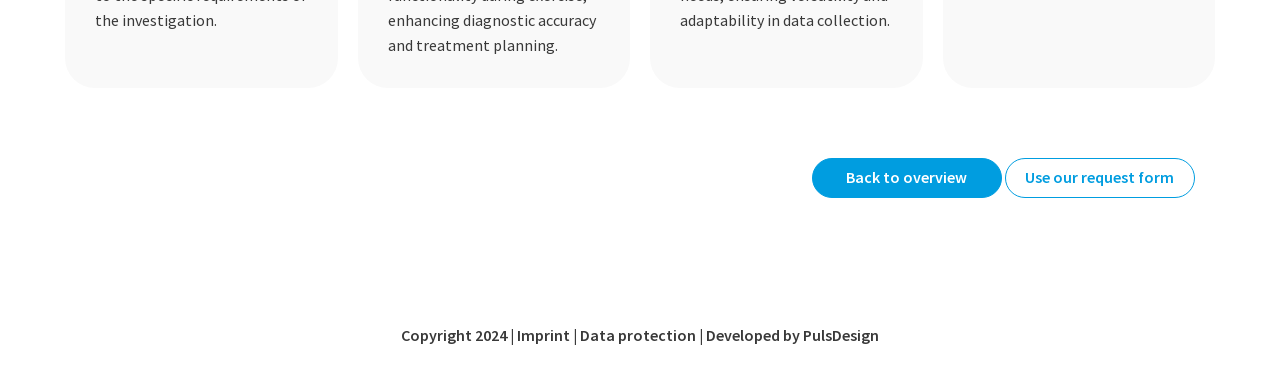Respond with a single word or phrase to the following question: How many links are there in the footer section?

4